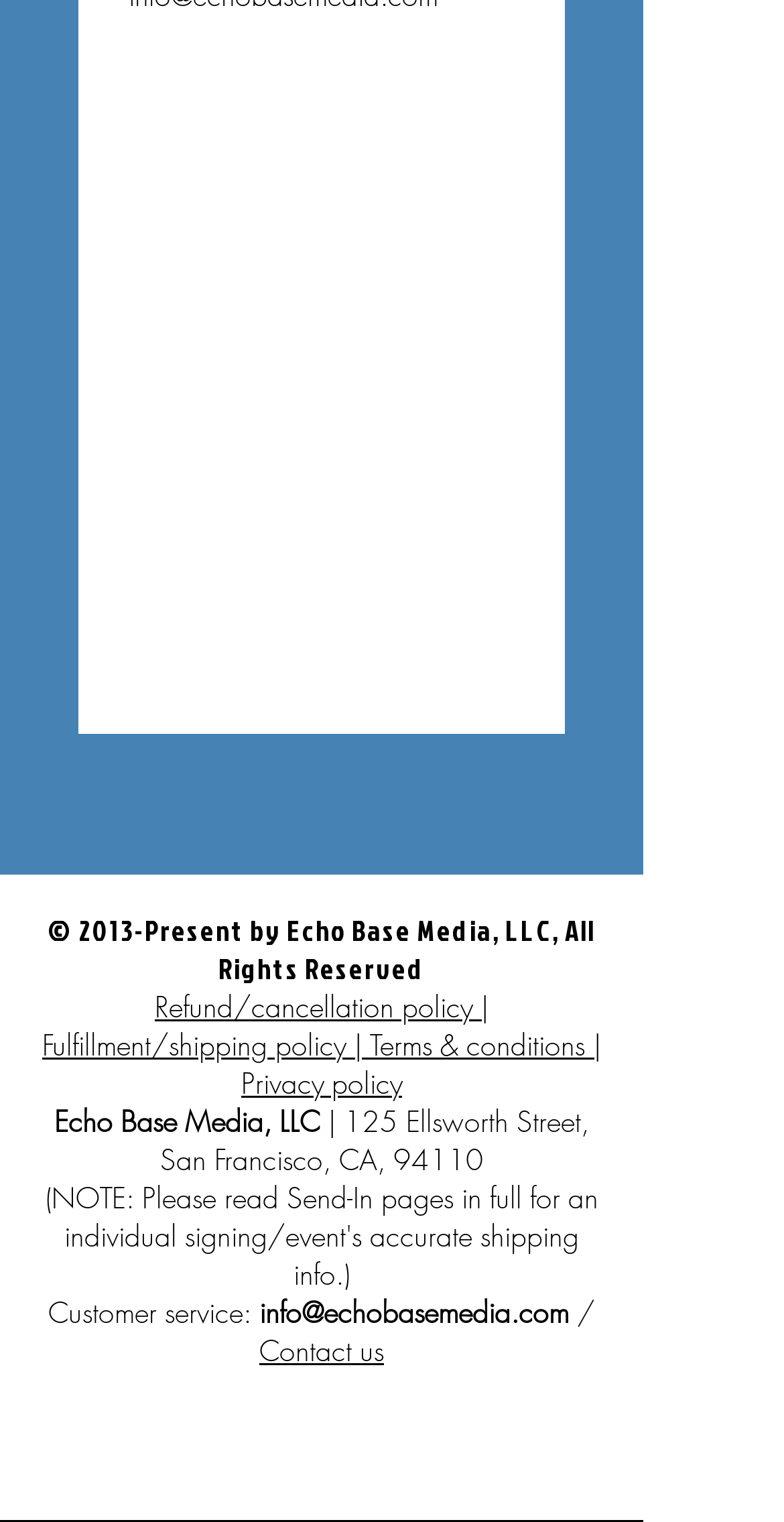Provide your answer to the question using just one word or phrase: What is the company name?

Echo Base Media, LLC